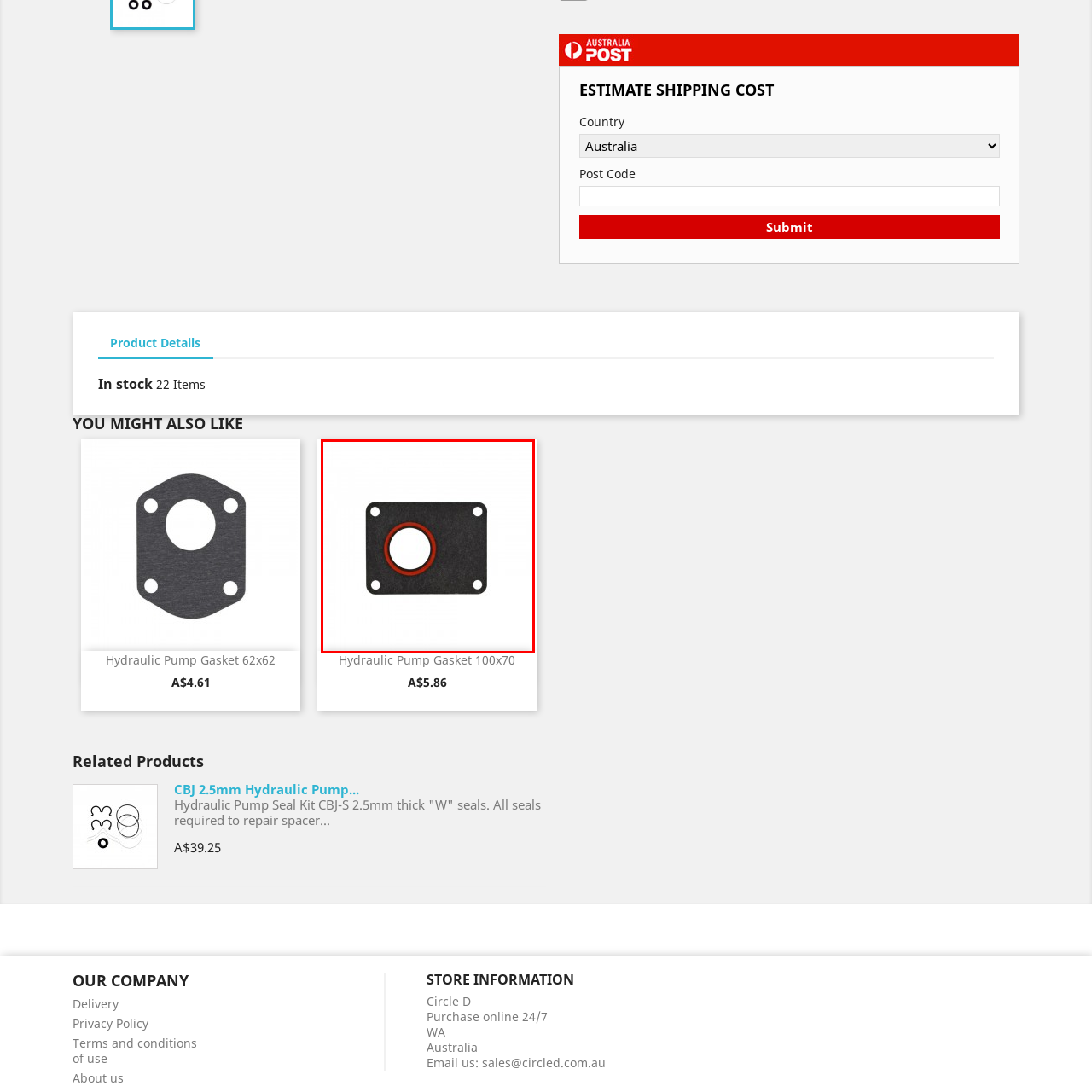Deliver a detailed explanation of the elements found in the red-marked area of the image.

The image features a Hydraulic Pump Gasket designed for a specific hydraulic application. The gasket is rectangular with rounded corners, made predominantly from a black material, likely rubber or a similar durable substance, ensuring it withstands various operational stresses. A notable feature of this gasket is the circular cutout at its center, which is surrounded by a prominent red ring, enhancing its sealing capability. This particular gasket model is identified as "Hydraulic Pump Gasket 100x70" and is available for purchase, priced at A$5.86. It is one of the products listed under the "You Might Also Like" section, indicating its relevance to users looking for hydraulic components.